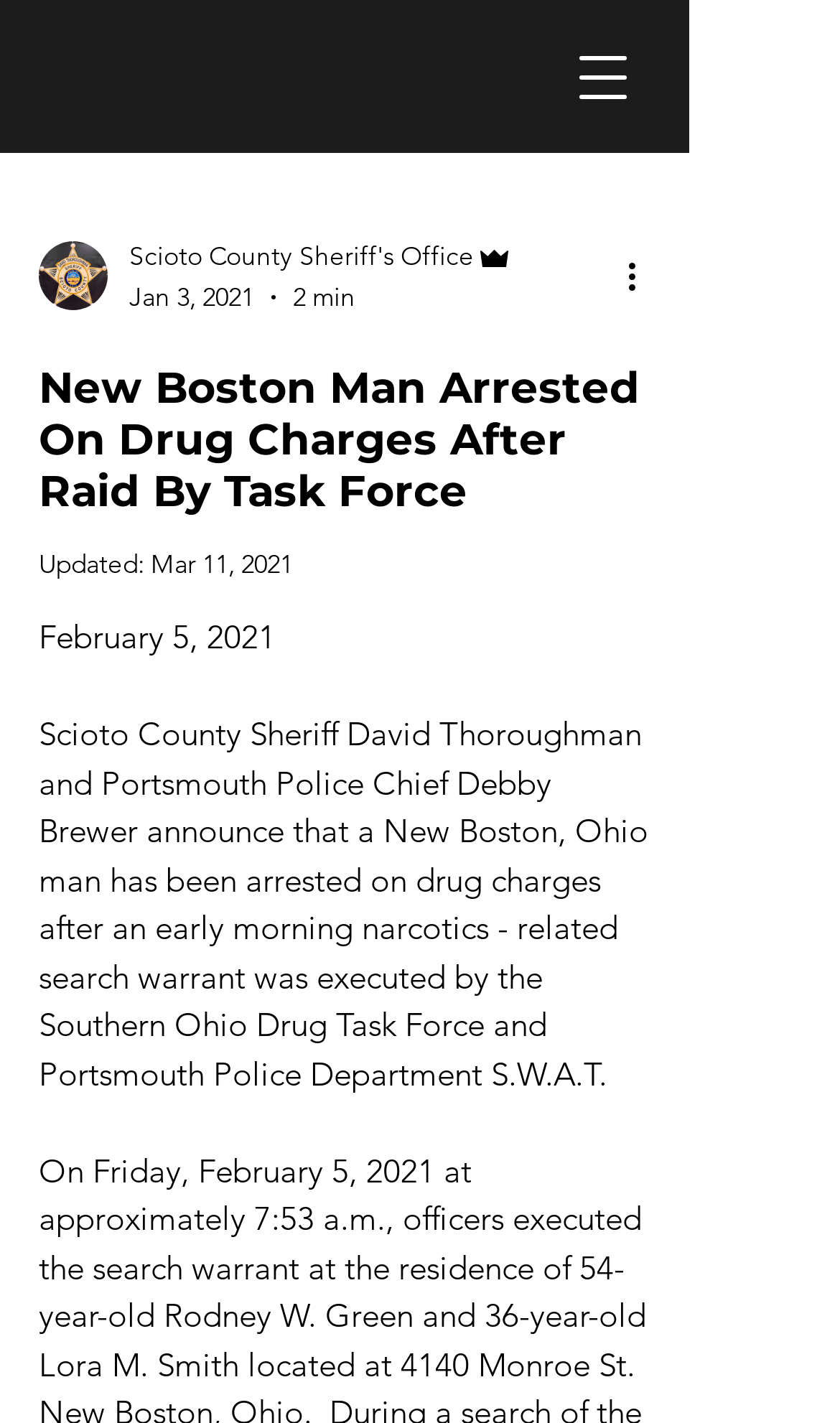Given the element description aria-label="More actions", predict the bounding box coordinates for the UI element in the webpage screenshot. The format should be (top-left x, top-left y, bottom-right x, bottom-right y), and the values should be between 0 and 1.

[0.738, 0.176, 0.8, 0.212]